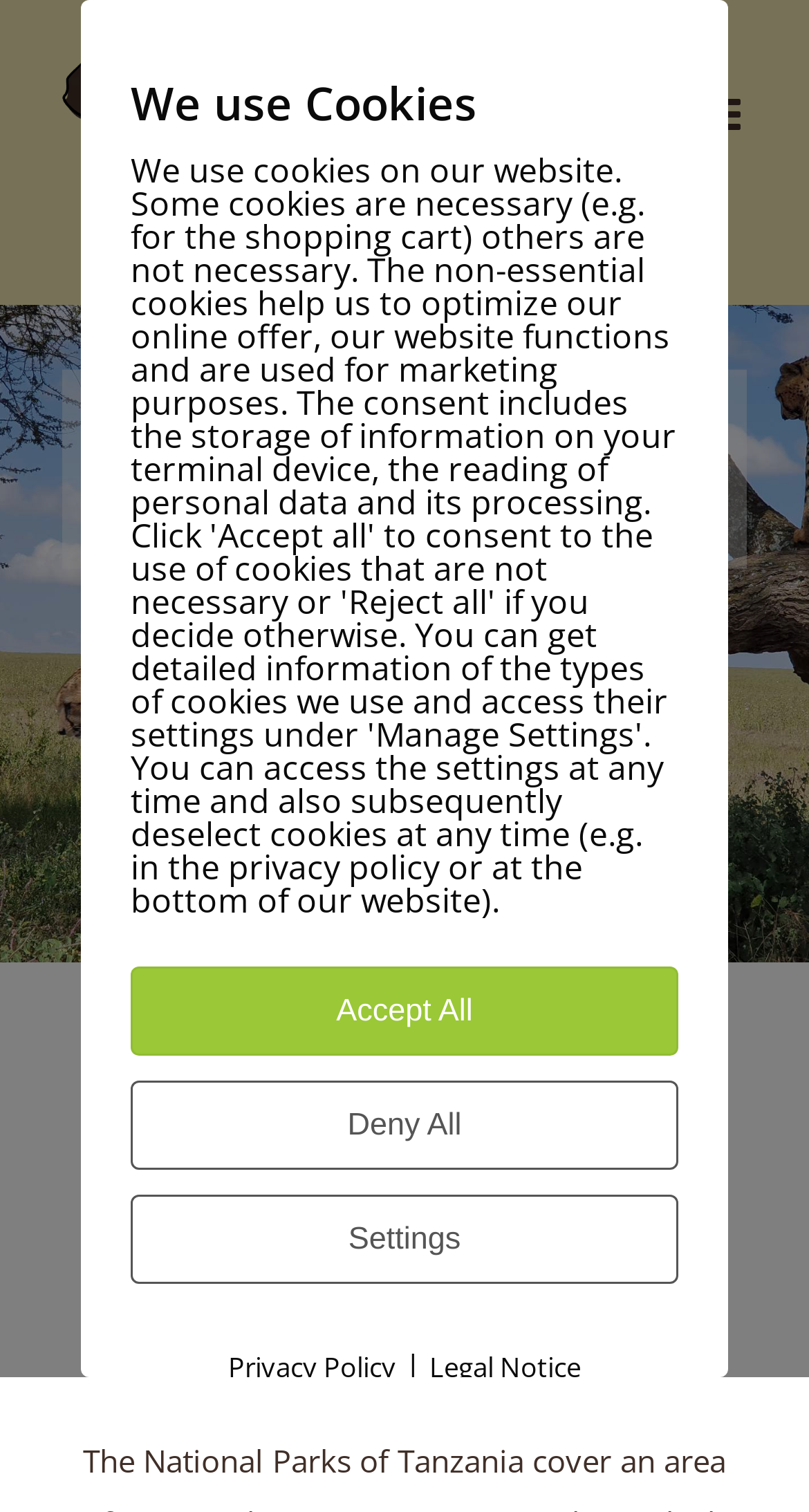What is the text of the first heading on the webpage?
Answer the question using a single word or phrase, according to the image.

TANZANIA DESTINATIONS